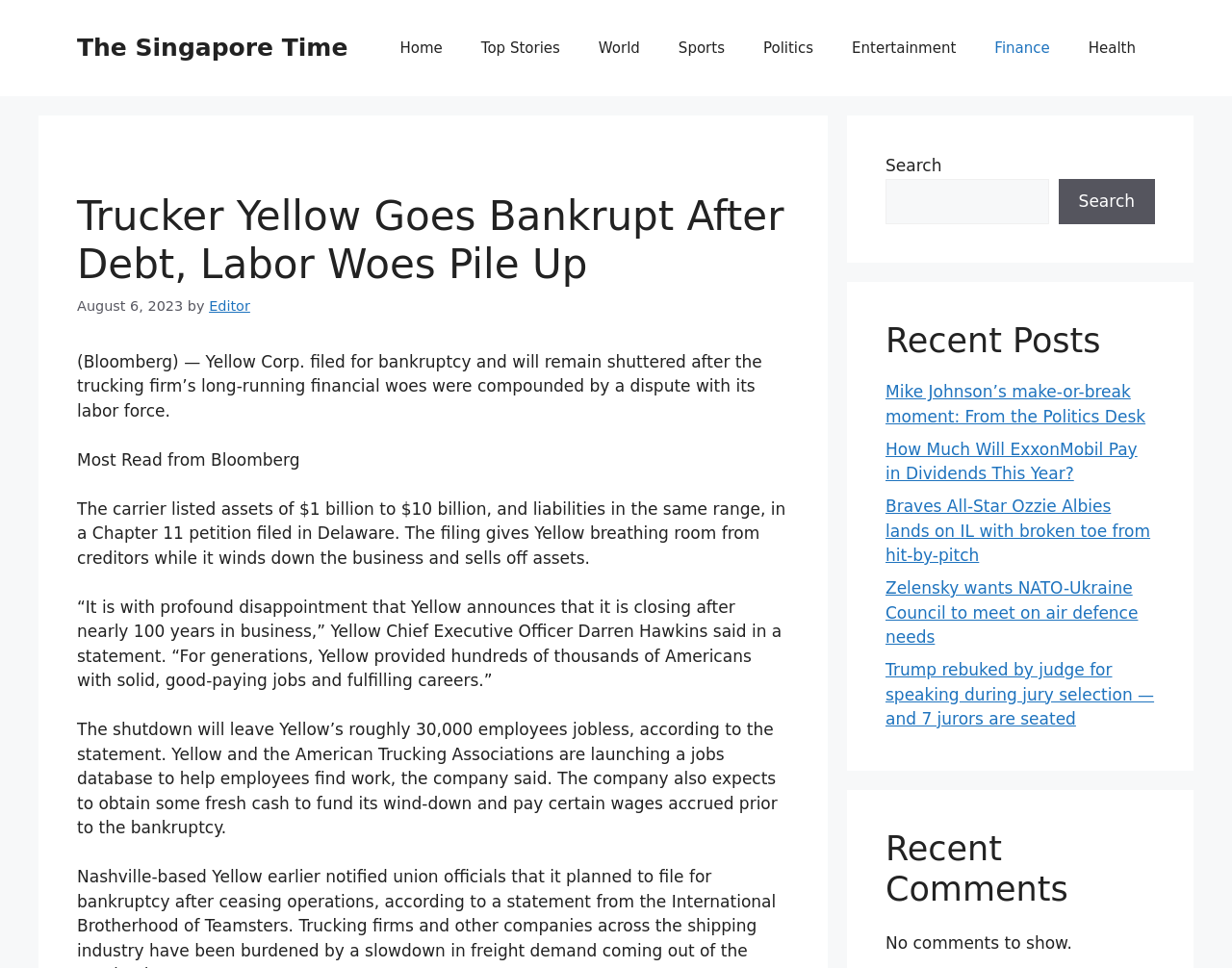Given the element description "Amazon - US" in the screenshot, predict the bounding box coordinates of that UI element.

None